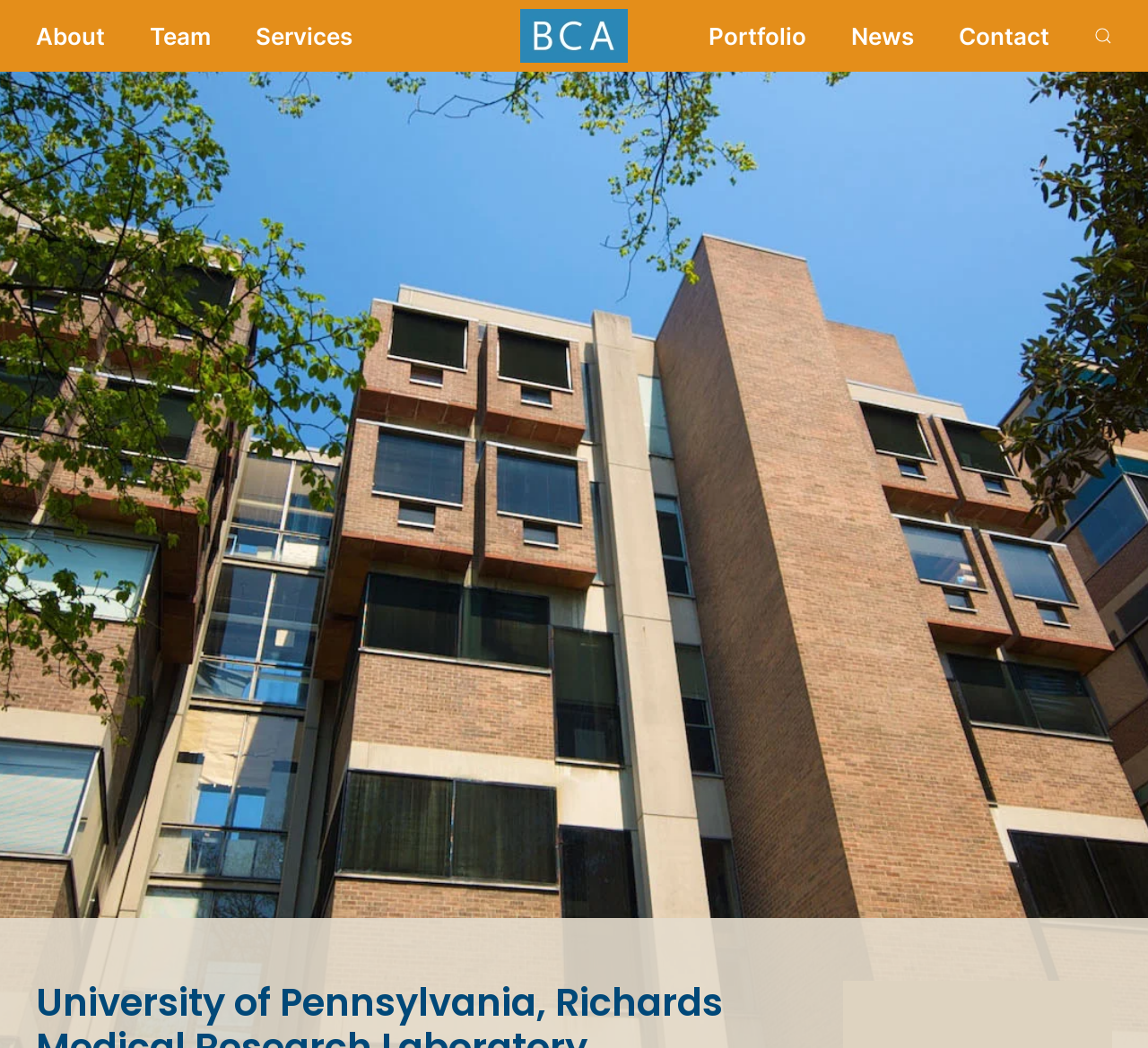Provide your answer in one word or a succinct phrase for the question: 
How many main navigation links are there?

7